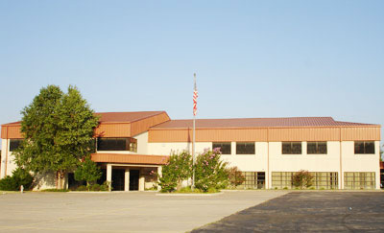Craft a descriptive caption that covers all aspects of the image.

The image depicts the Epperly Heights Elementary School, featuring a modern architectural design with a clear sky in the background. The building is characterized by its large windows and a distinctive metal roof, which adds to its contemporary appearance. A flagpole is positioned prominently in front of the structure, displaying the American flag. Surrounding the building are neatly manicured trees and landscaping, contributing to a welcoming environment. The expansive parking area in the foreground indicates ample space for staff and visitors. This image represents the school's restroom remodel project, highlighting its commitment to facilities enhancement for the community in Del City, Oklahoma.